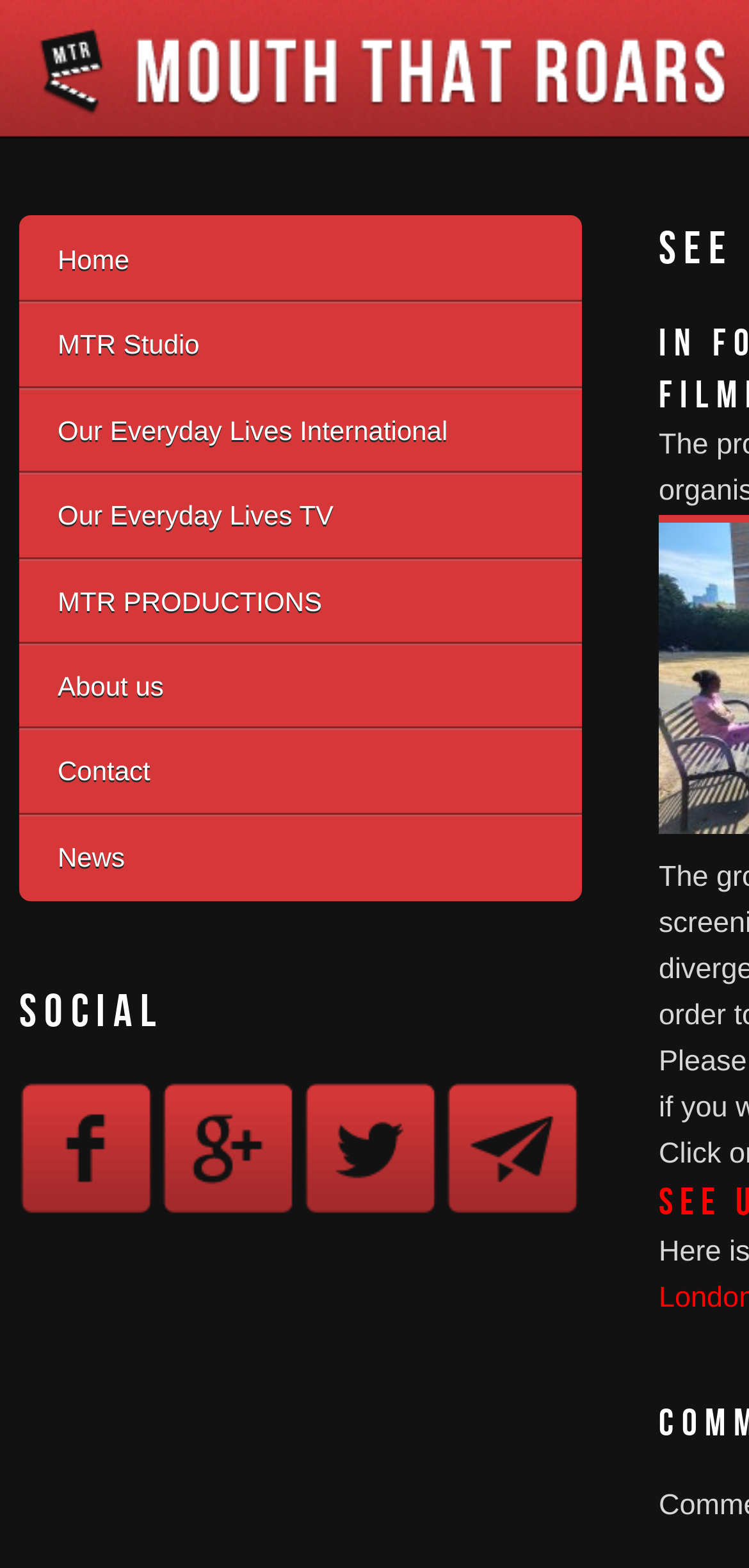Bounding box coordinates are specified in the format (top-left x, top-left y, bottom-right x, bottom-right y). All values are floating point numbers bounded between 0 and 1. Please provide the bounding box coordinate of the region this sentence describes: Our Everyday Lives International

[0.077, 0.261, 0.777, 0.288]